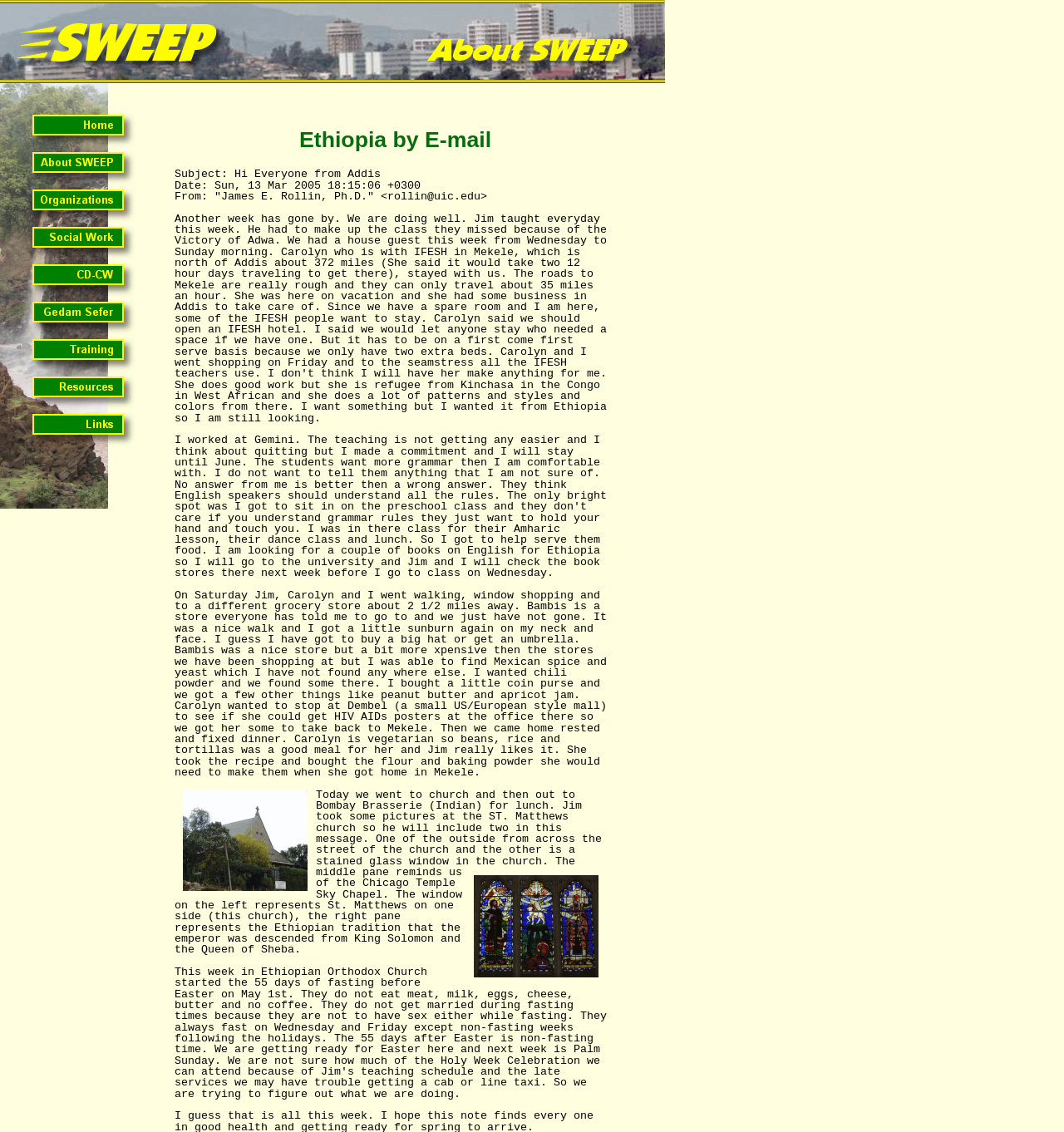Give a one-word or short phrase answer to this question: 
How many images are on this webpage?

Multiple